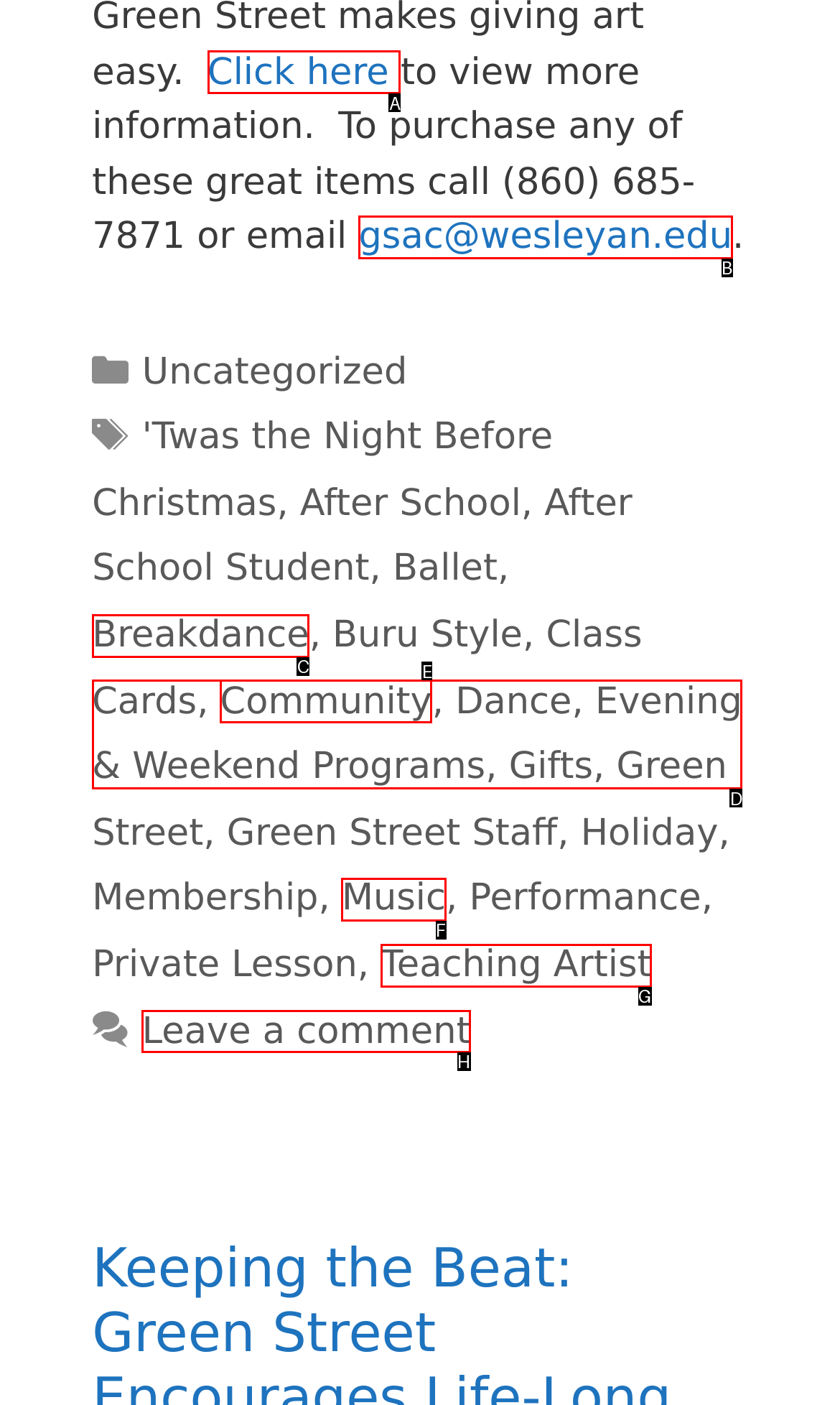Select the appropriate HTML element to click for the following task: Leave a comment
Answer with the letter of the selected option from the given choices directly.

H